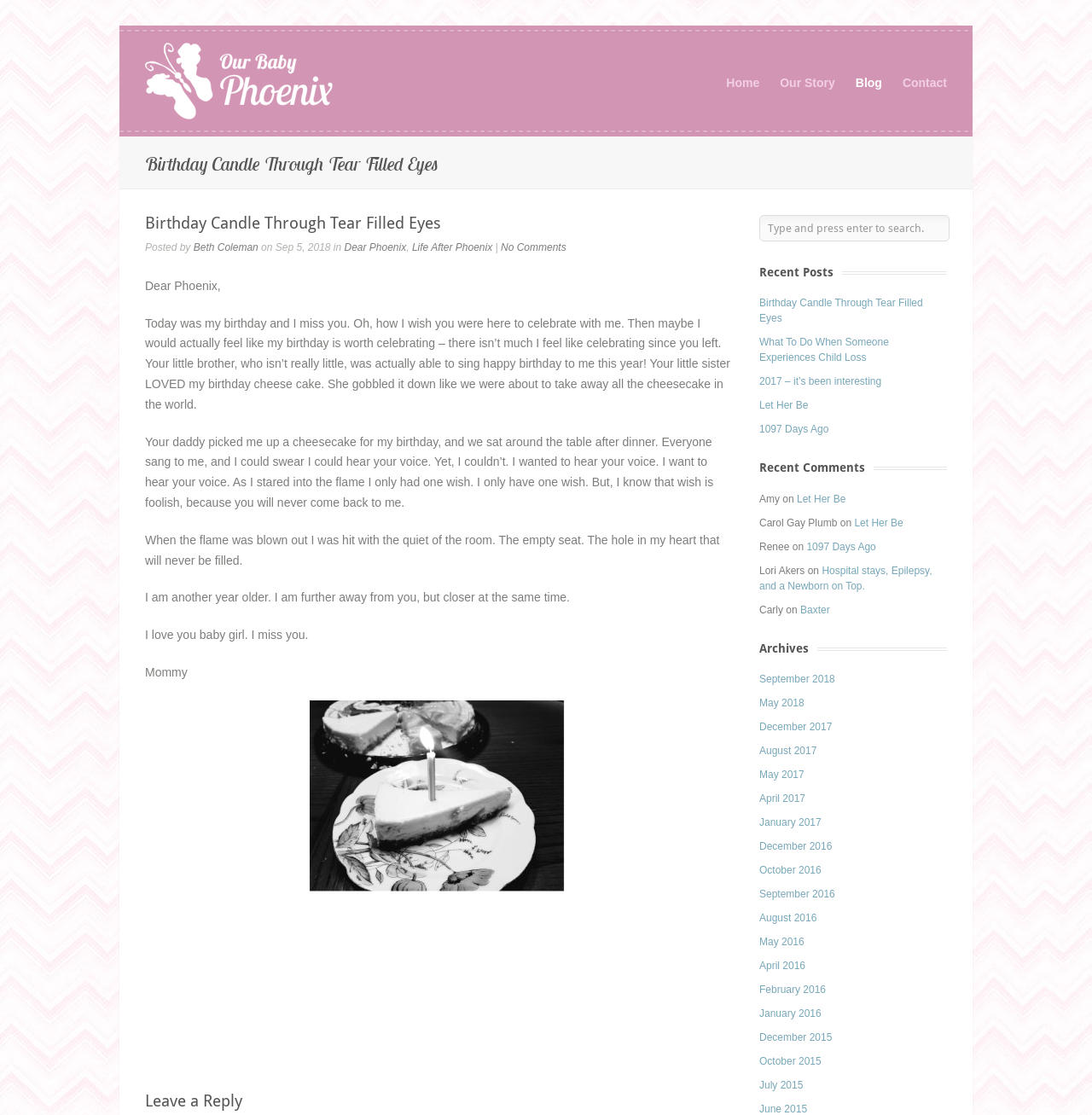How many images are there in the webpage?
Please answer the question with a single word or phrase, referencing the image.

2